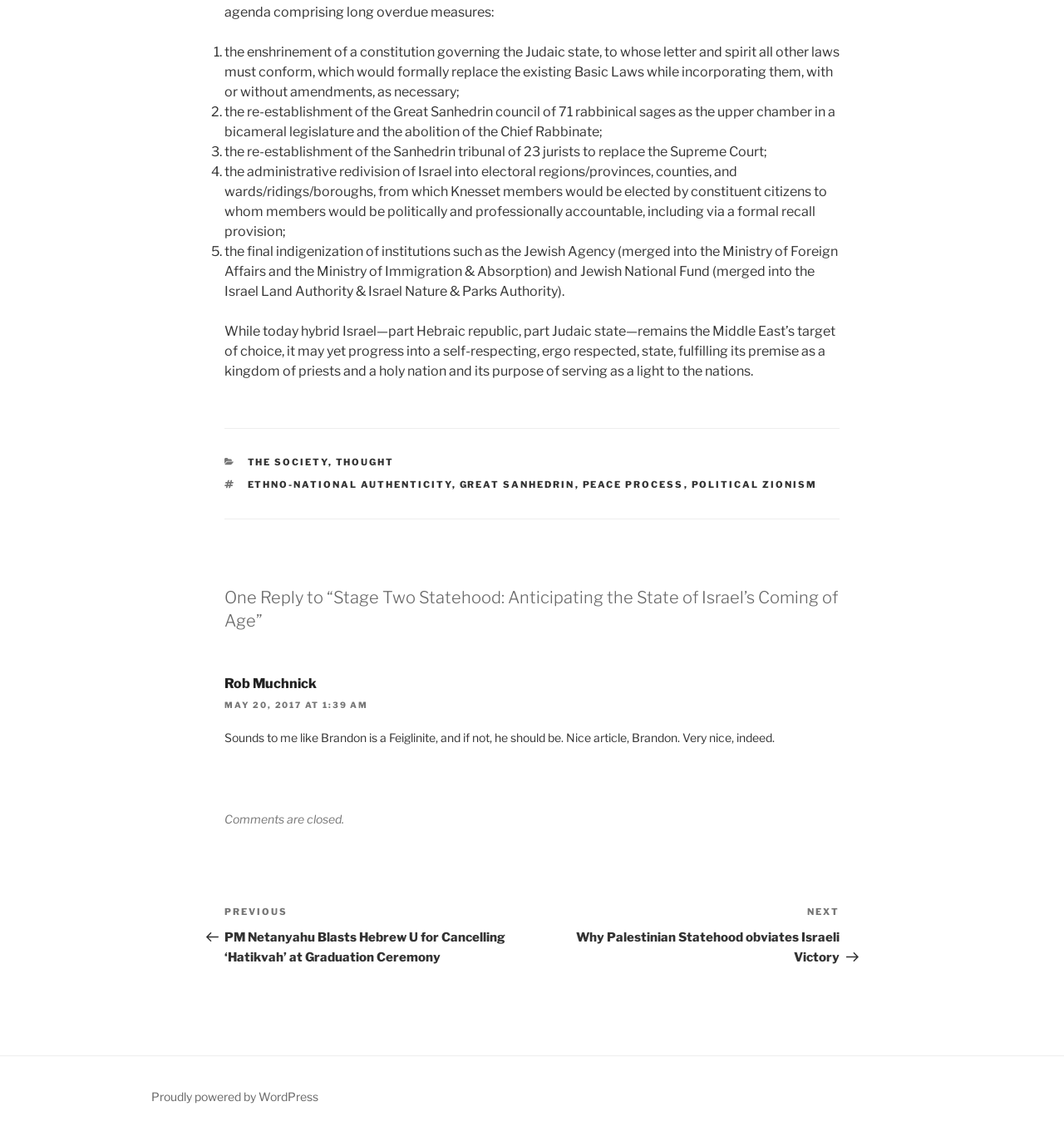What is the topic of the article?
Answer with a single word or phrase, using the screenshot for reference.

Stage Two Statehood